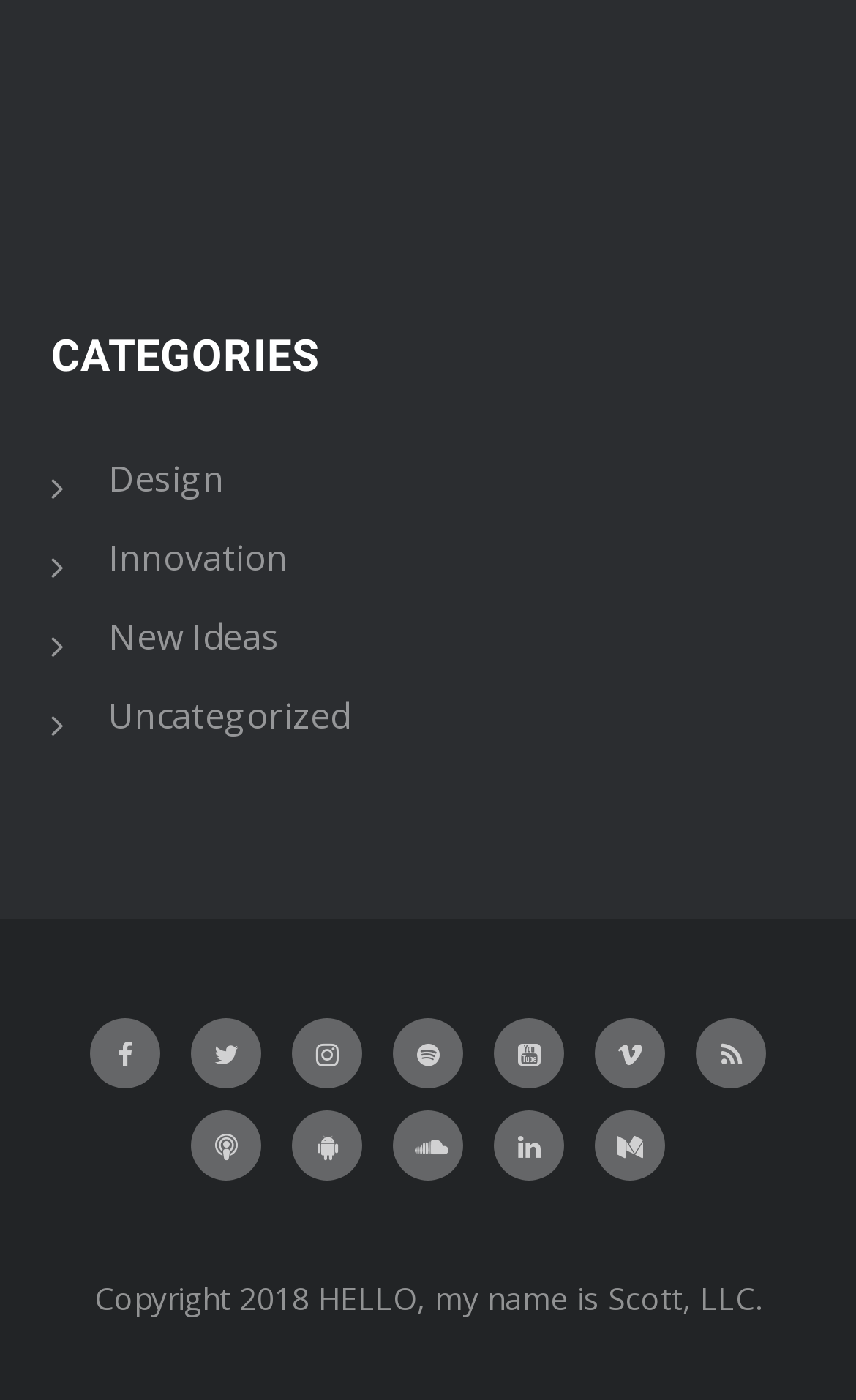Determine the bounding box coordinates of the clickable area required to perform the following instruction: "Click on Design category". The coordinates should be represented as four float numbers between 0 and 1: [left, top, right, bottom].

[0.127, 0.324, 0.263, 0.359]